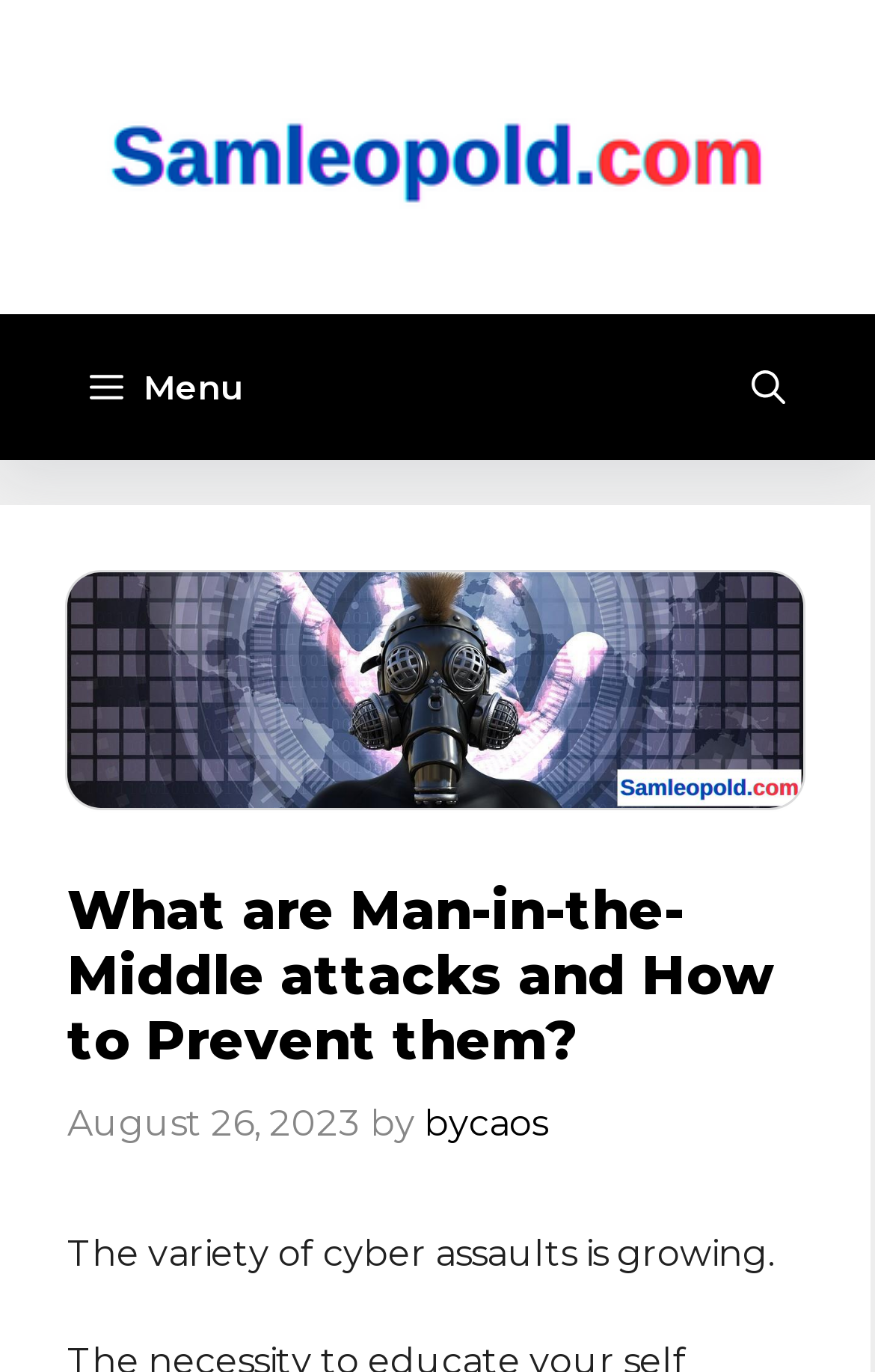Give a succinct answer to this question in a single word or phrase: 
What is the topic of the article?

Man-in-the-Middle attacks